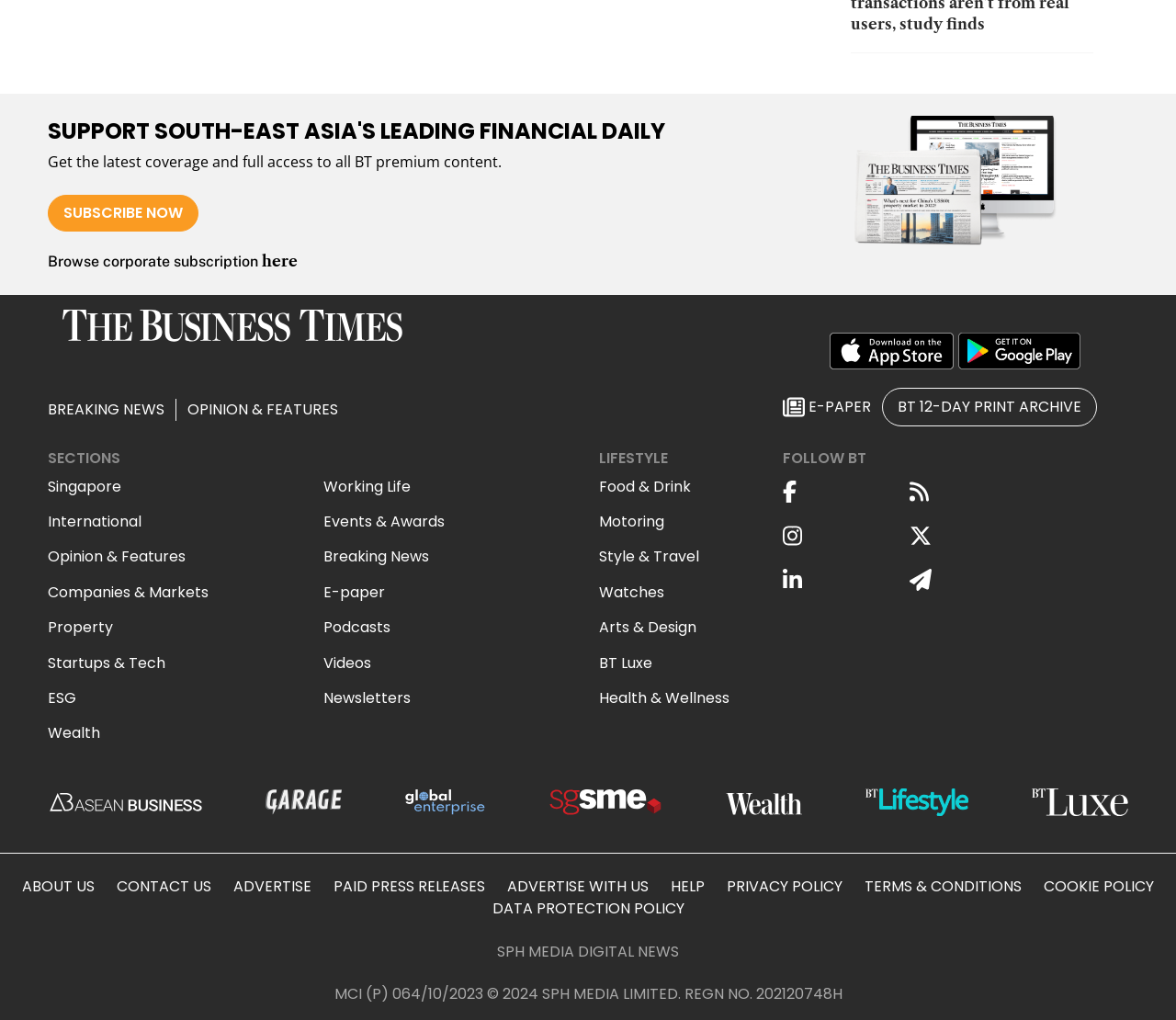Select the bounding box coordinates of the element I need to click to carry out the following instruction: "Download on the Apple Store".

[0.705, 0.325, 0.811, 0.362]